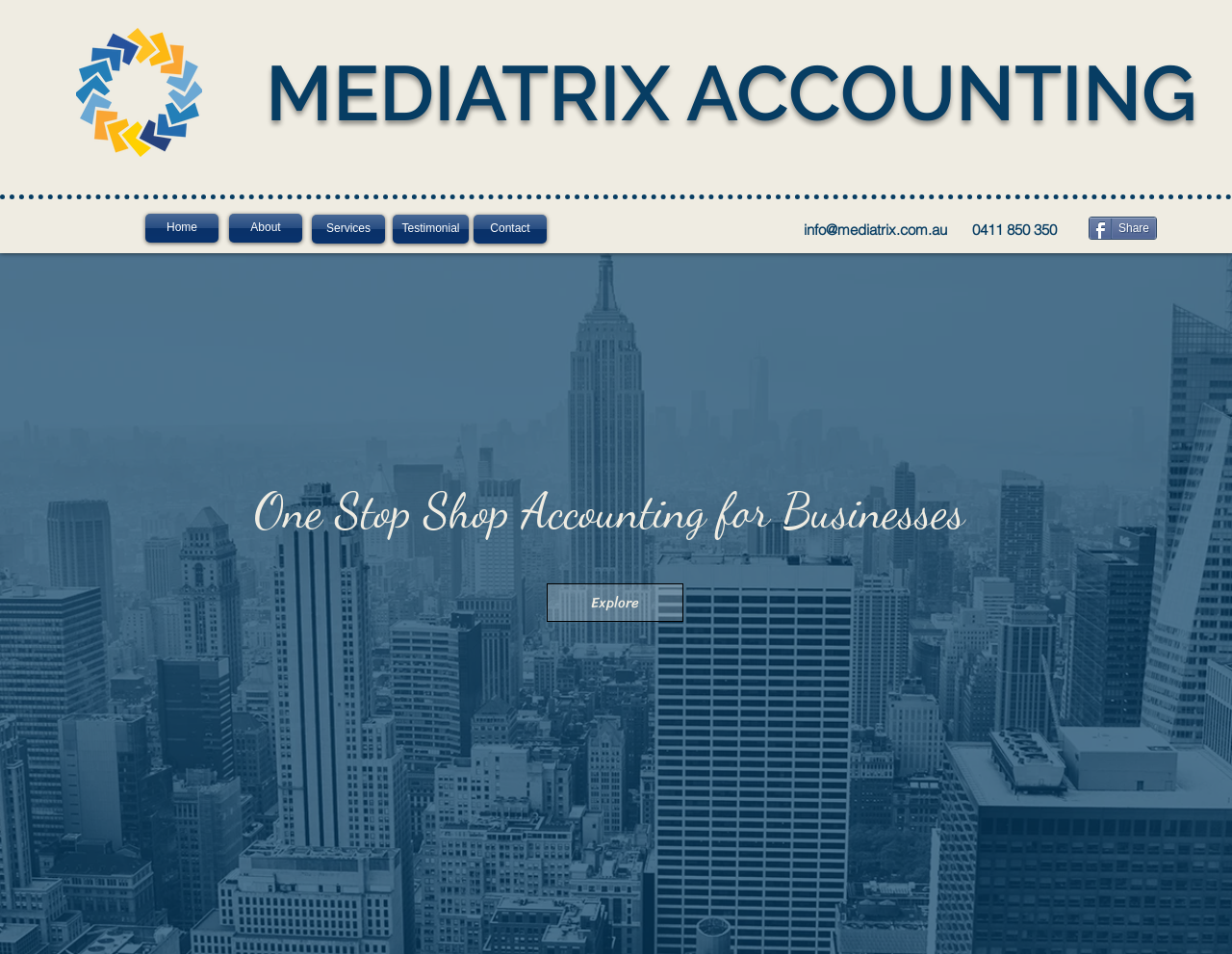Identify the bounding box coordinates of the specific part of the webpage to click to complete this instruction: "Share this page".

[0.884, 0.227, 0.939, 0.251]